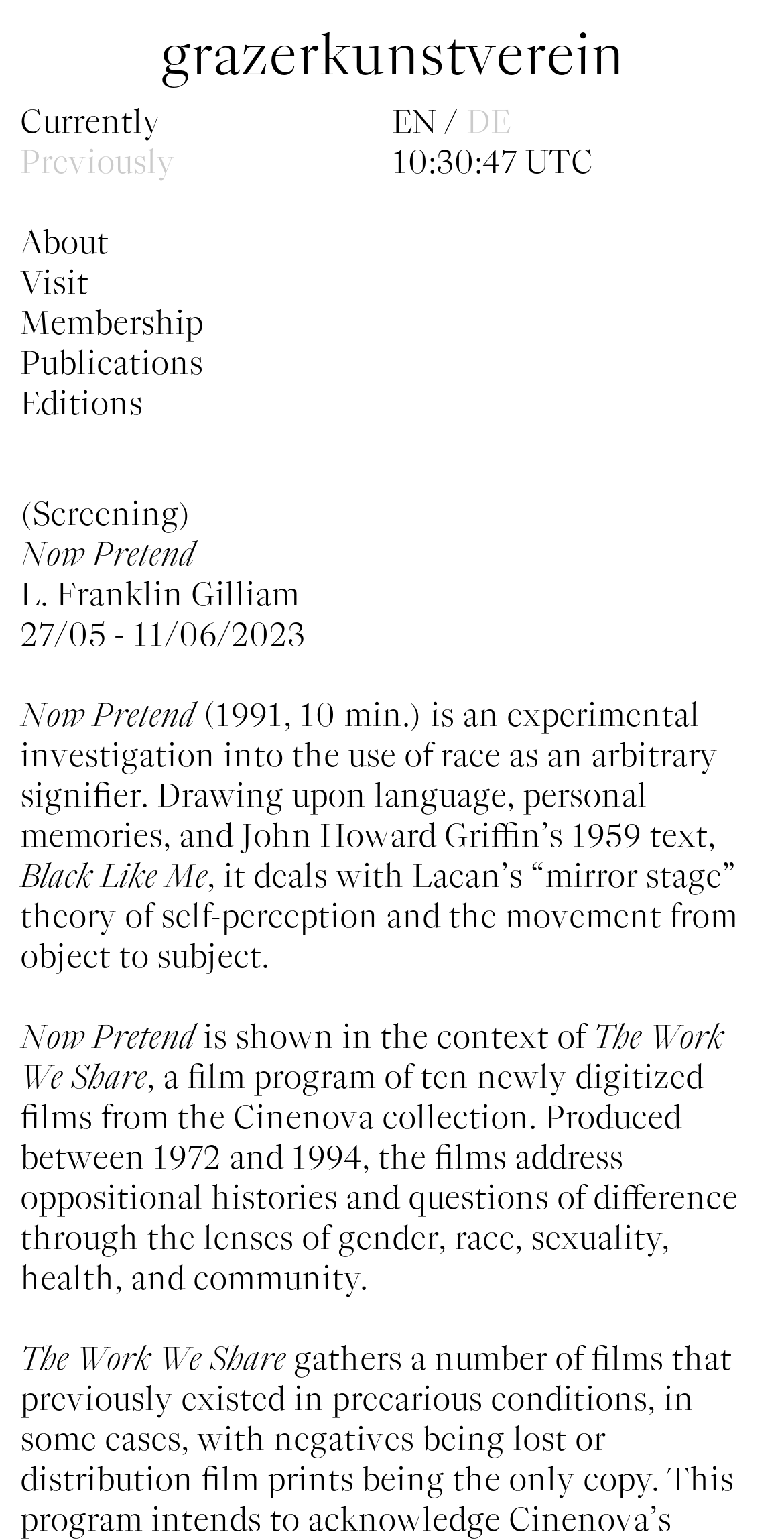Please predict the bounding box coordinates of the element's region where a click is necessary to complete the following instruction: "Visit the 'About' page". The coordinates should be represented by four float numbers between 0 and 1, i.e., [left, top, right, bottom].

[0.026, 0.118, 0.138, 0.17]